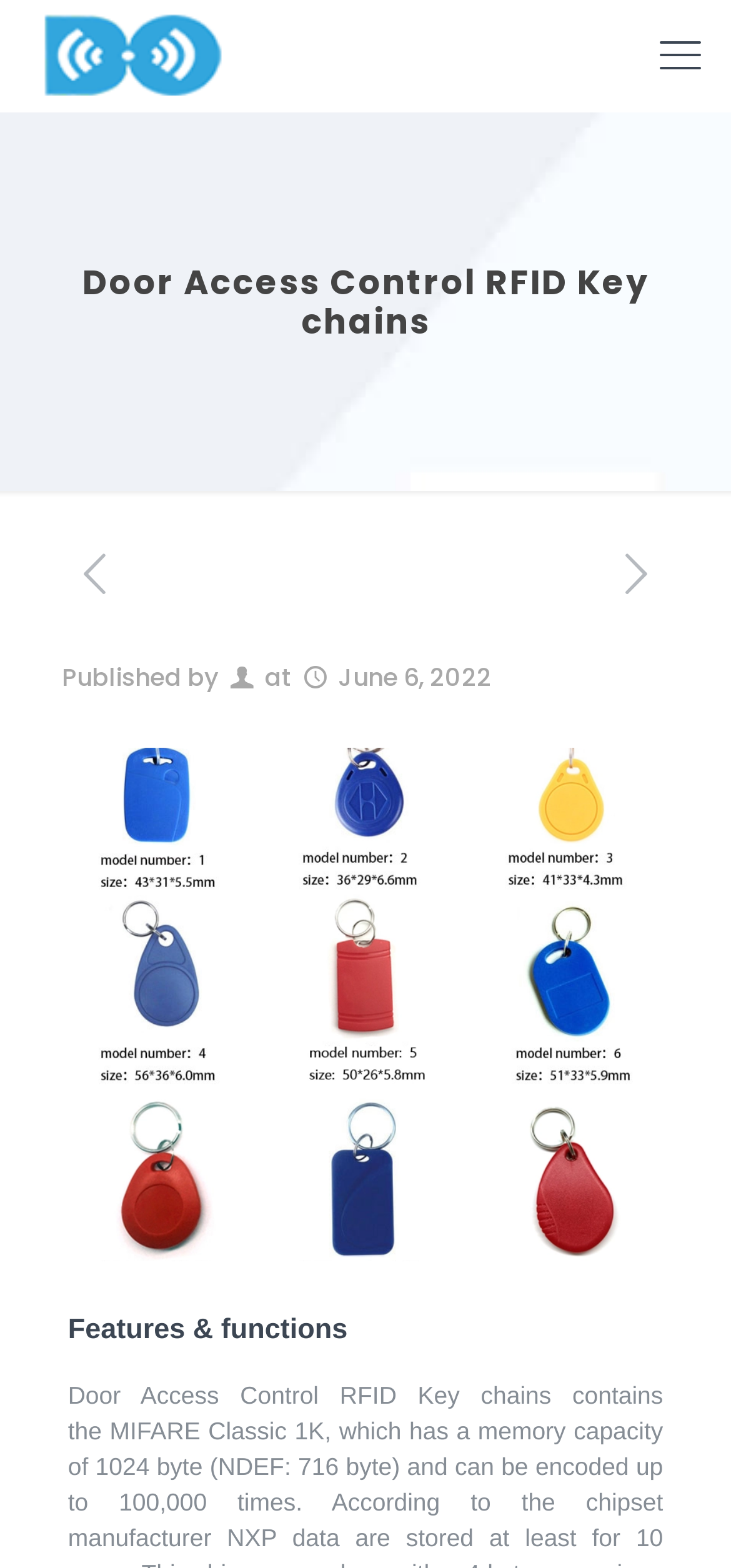What is the date of publication?
Refer to the image and provide a detailed answer to the question.

The StaticText element 'Published by' is followed by a time element containing the date 'June 6, 2022', which indicates the date of publication.